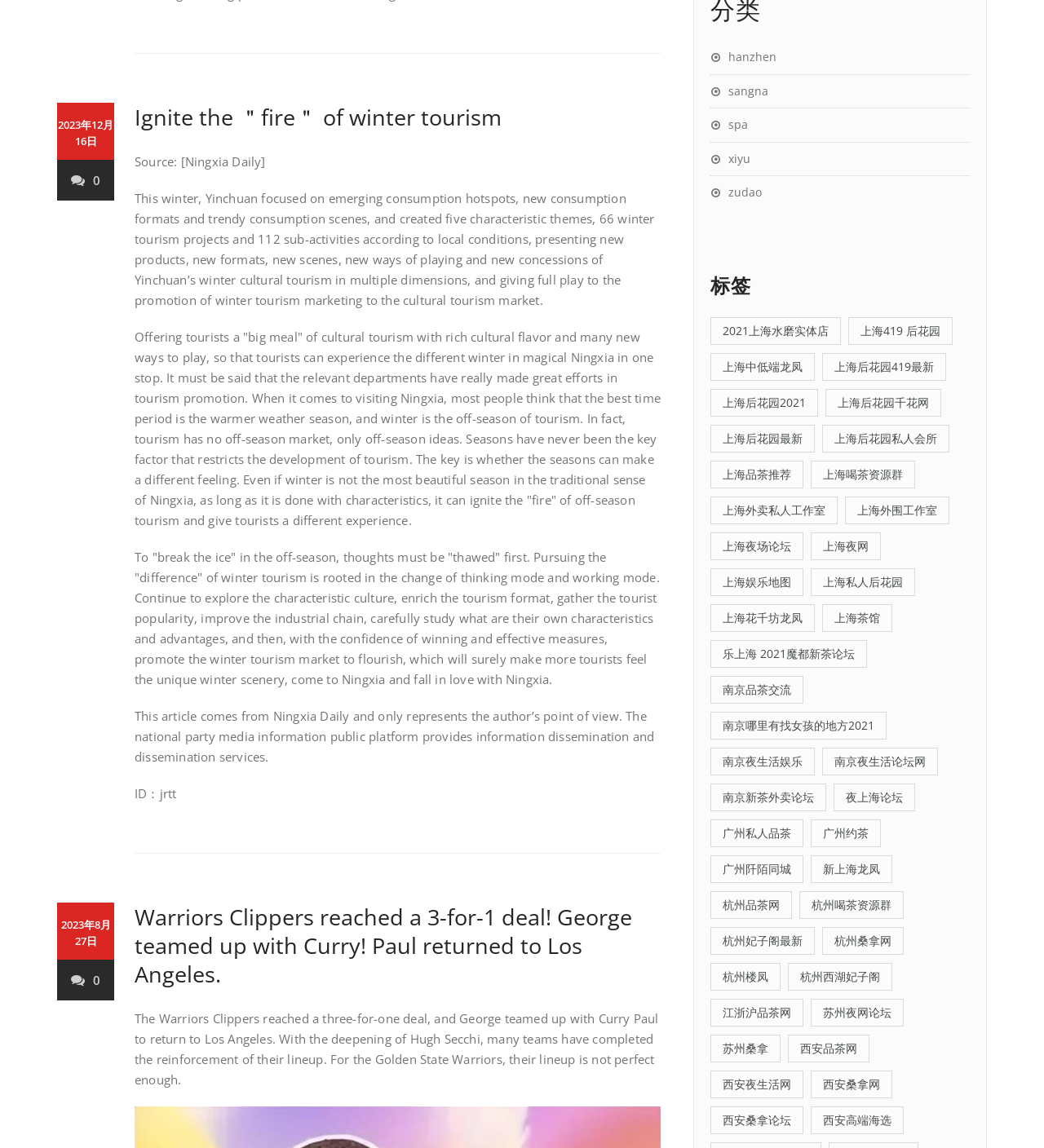Return the bounding box coordinates of the UI element that corresponds to this description: "广州约茶". The coordinates must be given as four float numbers in the range of 0 and 1, [left, top, right, bottom].

[0.776, 0.714, 0.844, 0.738]